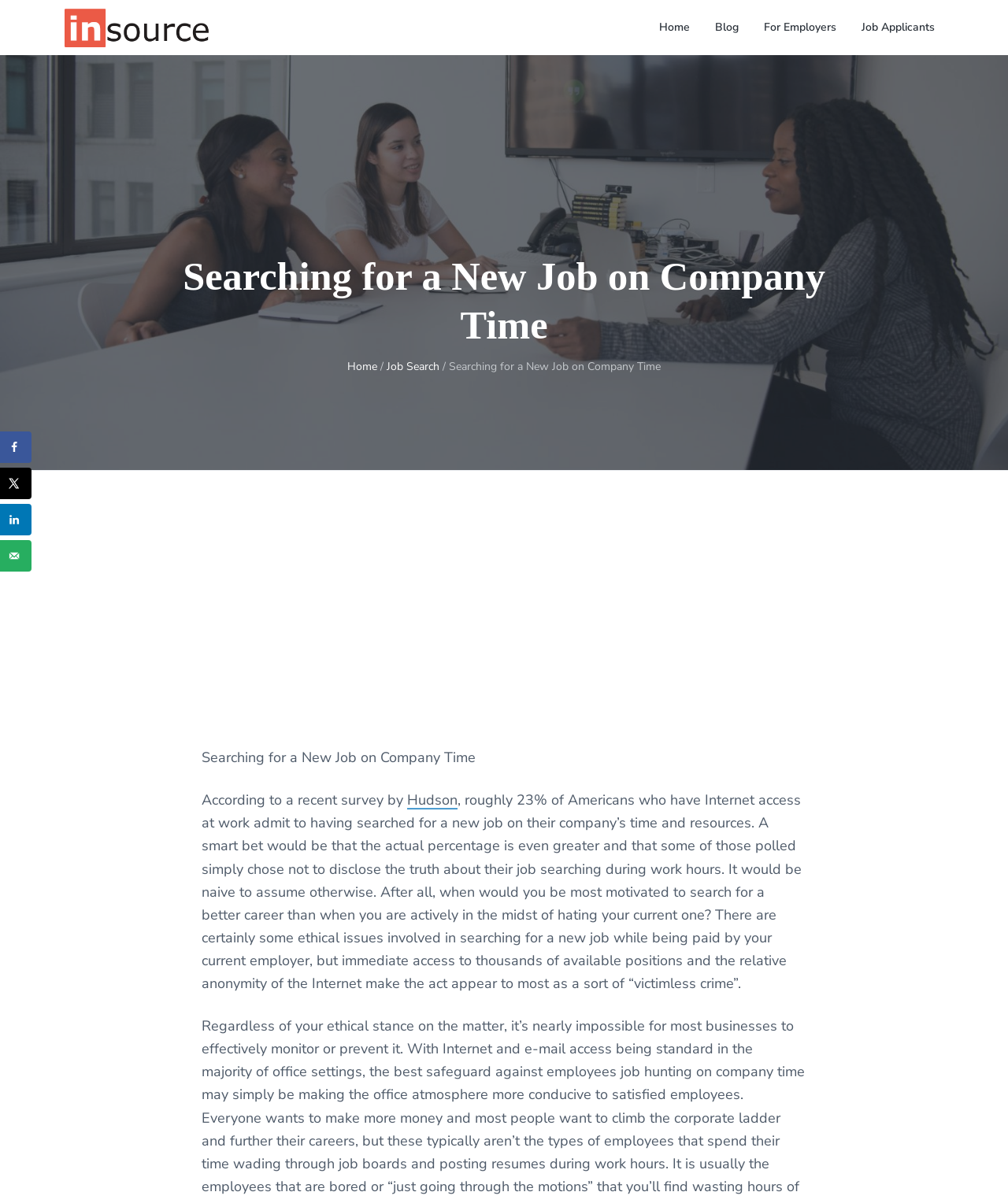What is the topic of the article?
Provide an in-depth answer to the question, covering all aspects.

The article discusses the phenomenon of people searching for a new job on company time and resources, and the ethical issues involved in doing so.